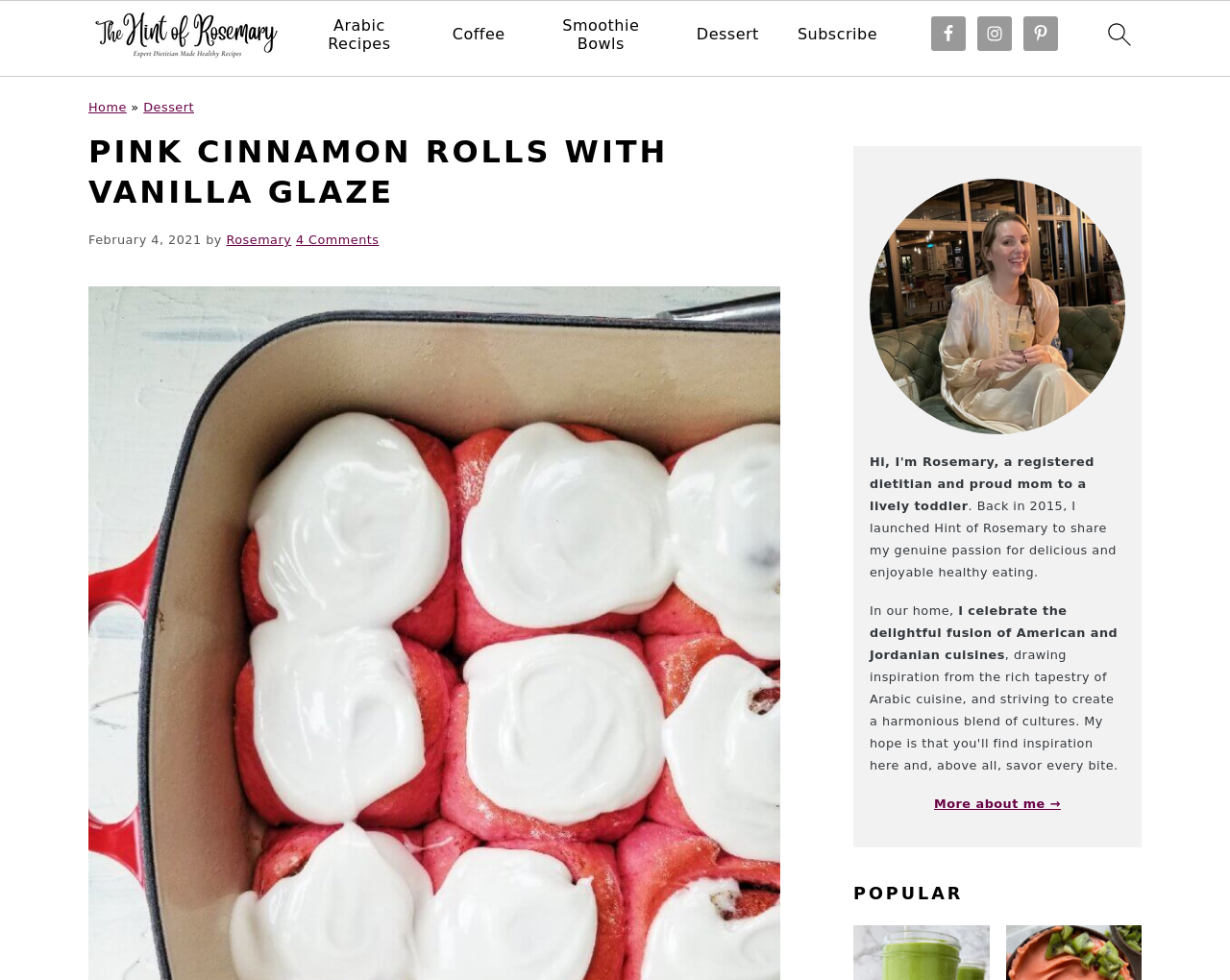Locate the bounding box coordinates of the region to be clicked to comply with the following instruction: "search". The coordinates must be four float numbers between 0 and 1, in the form [left, top, right, bottom].

[0.891, 0.011, 0.93, 0.07]